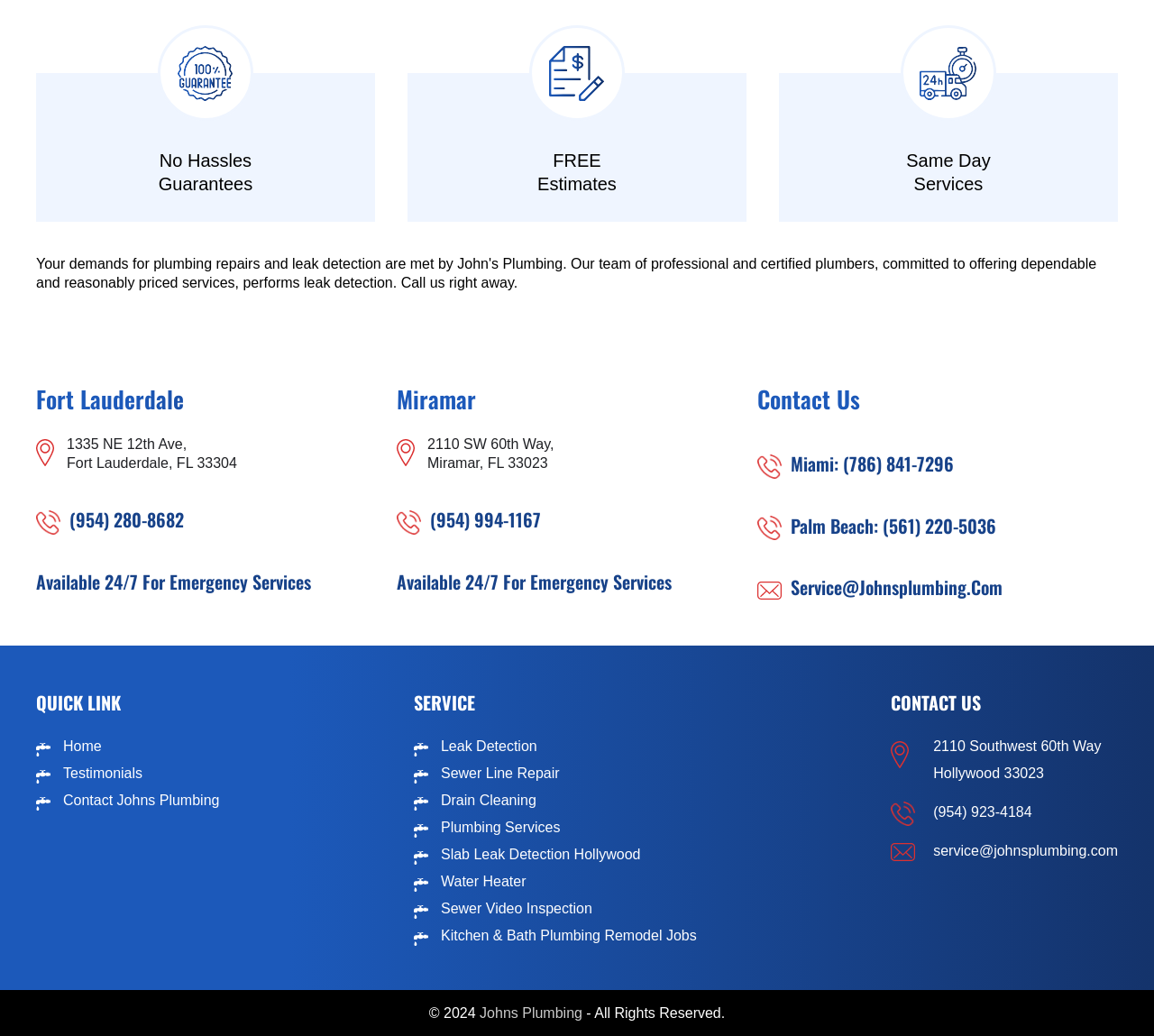Identify the bounding box coordinates for the UI element that matches this description: "Johns Plumbing".

[0.416, 0.971, 0.505, 0.986]